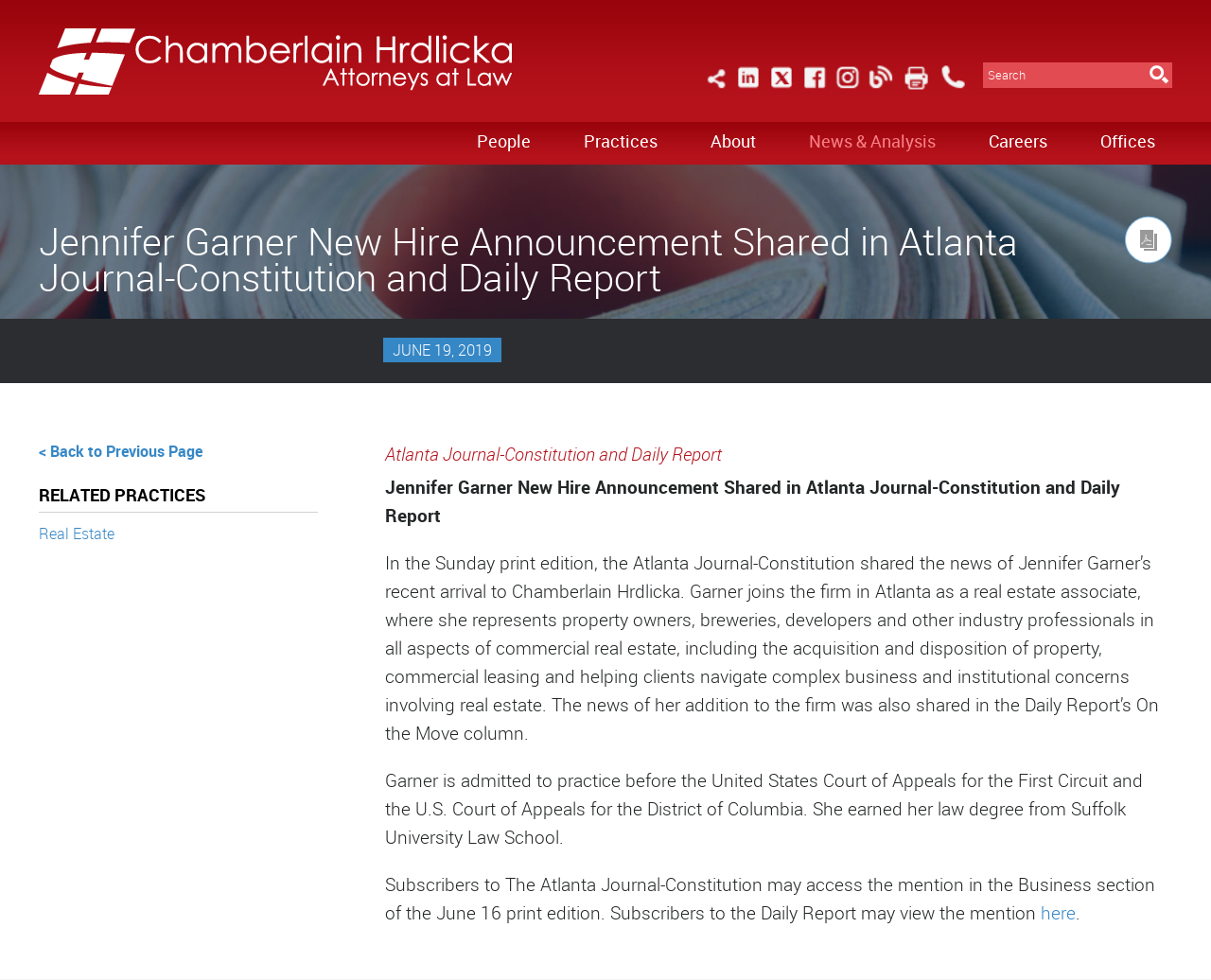What is the date of the news article about Jennifer Garner?
Kindly give a detailed and elaborate answer to the question.

The webpage displays the date 'JUNE 19, 2019' above the article about Jennifer Garner, indicating the date the news was published.